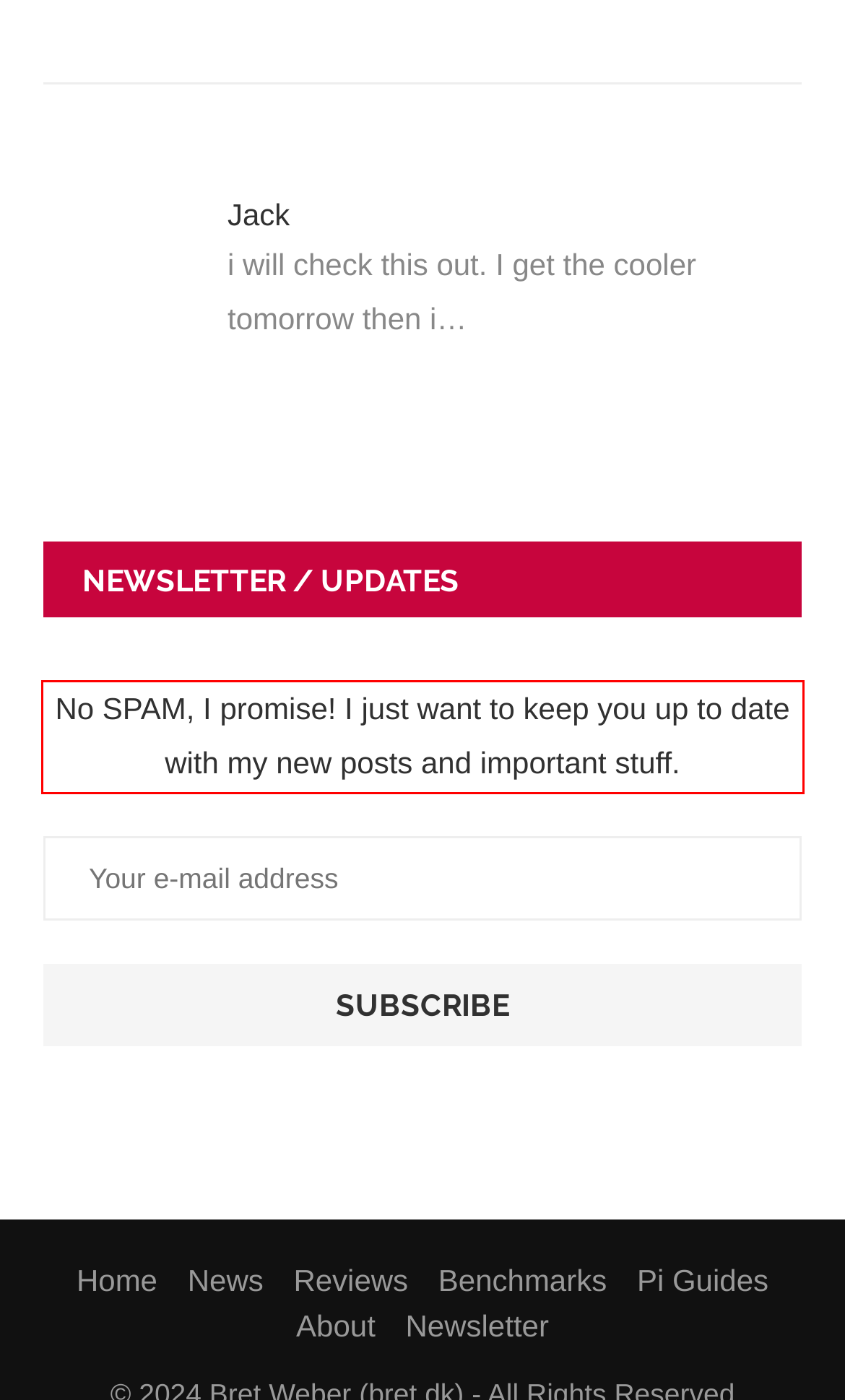Look at the webpage screenshot and recognize the text inside the red bounding box.

No SPAM, I promise! I just want to keep you up to date with my new posts and important stuff.